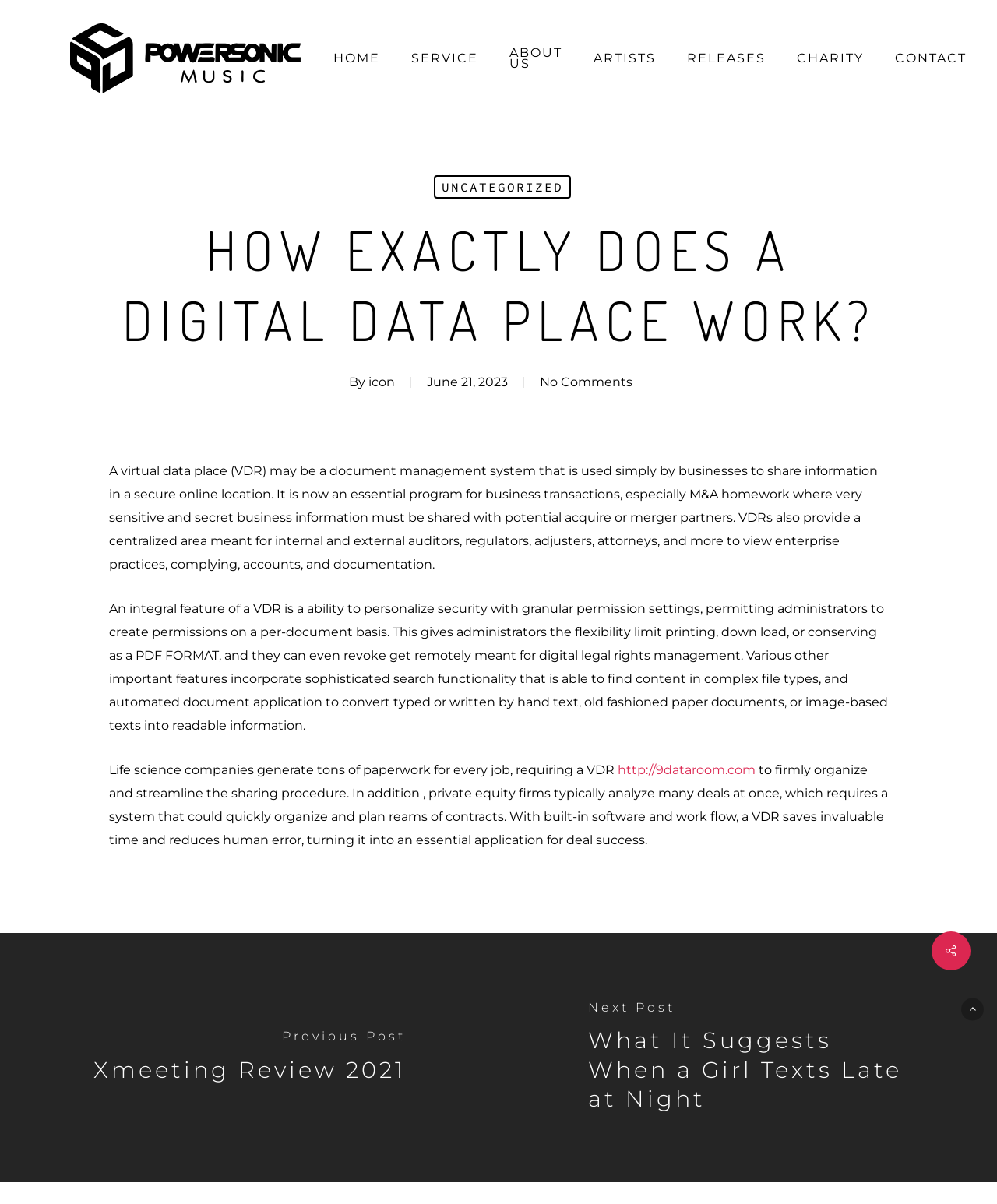What is a virtual data room?
Based on the image, give a concise answer in the form of a single word or short phrase.

Document management system